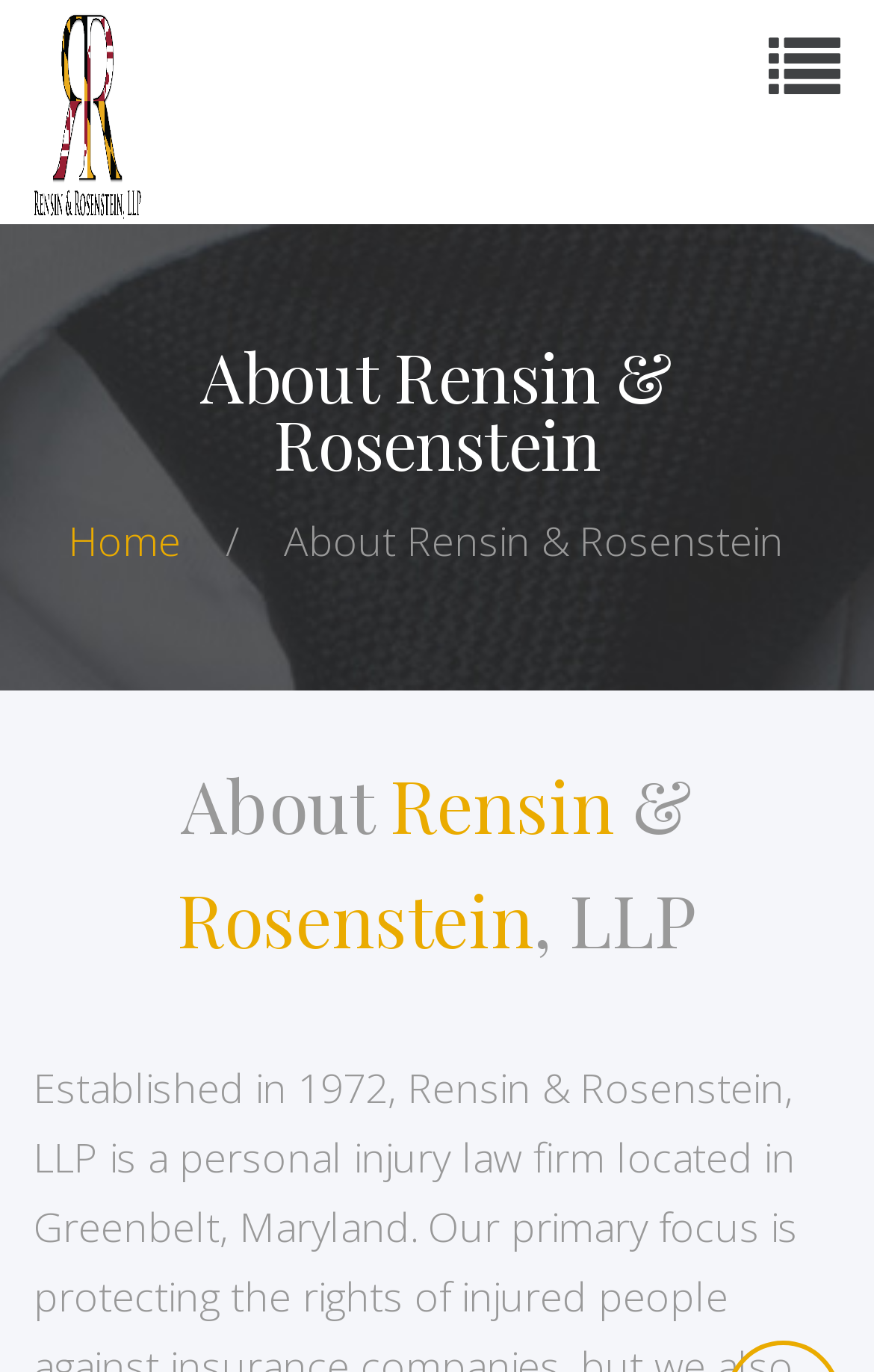Determine the bounding box coordinates for the UI element matching this description: "Home".

[0.078, 0.374, 0.219, 0.413]